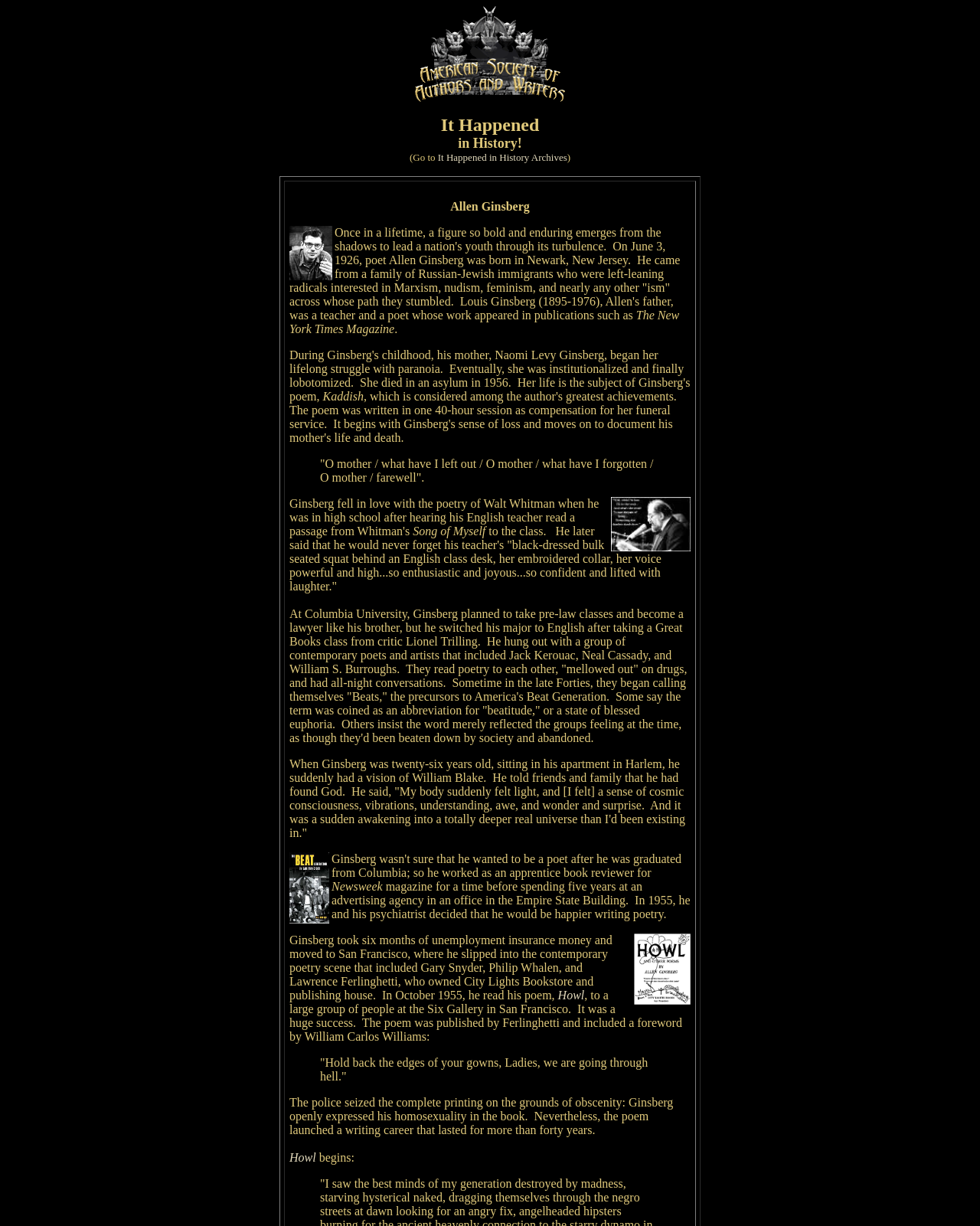Describe every aspect of the webpage in a detailed manner.

This webpage is a biographical sketch of author and poet Allen Ginsberg. At the top, there is a small image and a link to "It Happened in History Archives" on the right side. Below this, there is a larger image of Ginsberg.

The main content of the webpage is divided into several sections, each describing a different period of Ginsberg's life. The first section describes his childhood, mentioning that he was born in Newark, New Jersey, and came from a family of Russian-Jewish immigrants who were left-leaning radicals.

The next section describes Ginsberg's early education, where he was inspired by his teacher's enthusiasm for literature. There is a blockquote with a poem excerpt, "O mother / what have I left out / O mother / what have I forgotten / O mother / farewell", which is centered on the page.

The following sections describe Ginsberg's time at Columbia University, where he switched his major to English and became friends with other poets and artists, including Jack Kerouac and William S. Burroughs. They formed a group known as the "Beats", who read poetry to each other and had all-night conversations.

There is another image on the page, followed by a section describing Ginsberg's vision of William Blake, which led him to feel a sense of cosmic consciousness and wonder. Below this, there is a mention of his time working at an advertising agency in the Empire State Building.

The next section describes Ginsberg's move to San Francisco, where he became part of the contemporary poetry scene and read his poem "Howl" to a large group of people at the Six Gallery. This poem was published by Lawrence Ferlinghetti and included a foreword by William Carlos Williams. There is another blockquote with a poem excerpt, "Hold back the edges of your gowns, Ladies, we are going through hell".

The final sections describe the controversy surrounding "Howl", which was seized by the police on grounds of obscenity, and how it launched Ginsberg's writing career, which lasted for over forty years. There is a link to "Howl" at the bottom of the page, followed by a brief description of the poem.